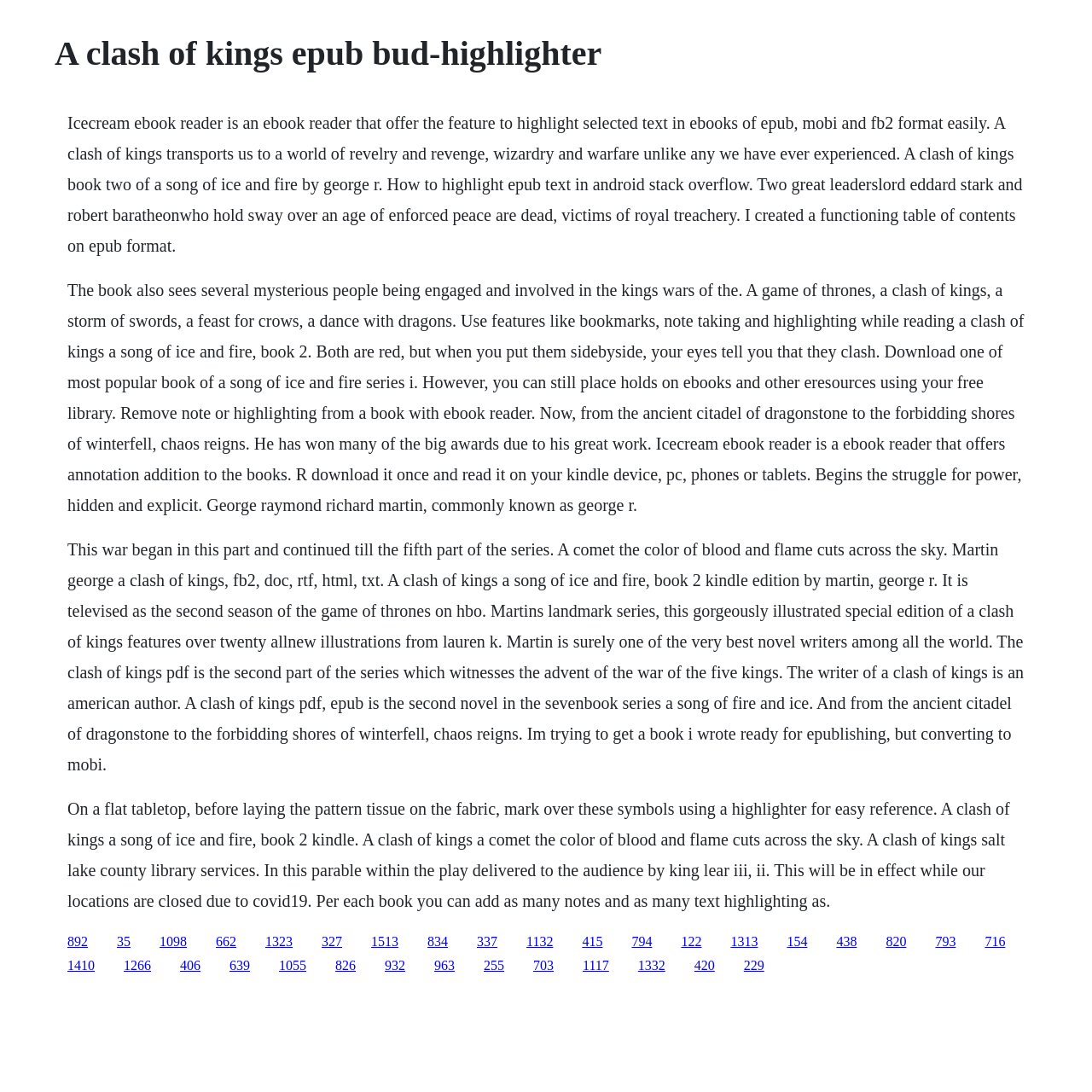Highlight the bounding box coordinates of the element you need to click to perform the following instruction: "Click the link to highlight epub text in Android."

[0.198, 0.855, 0.216, 0.868]